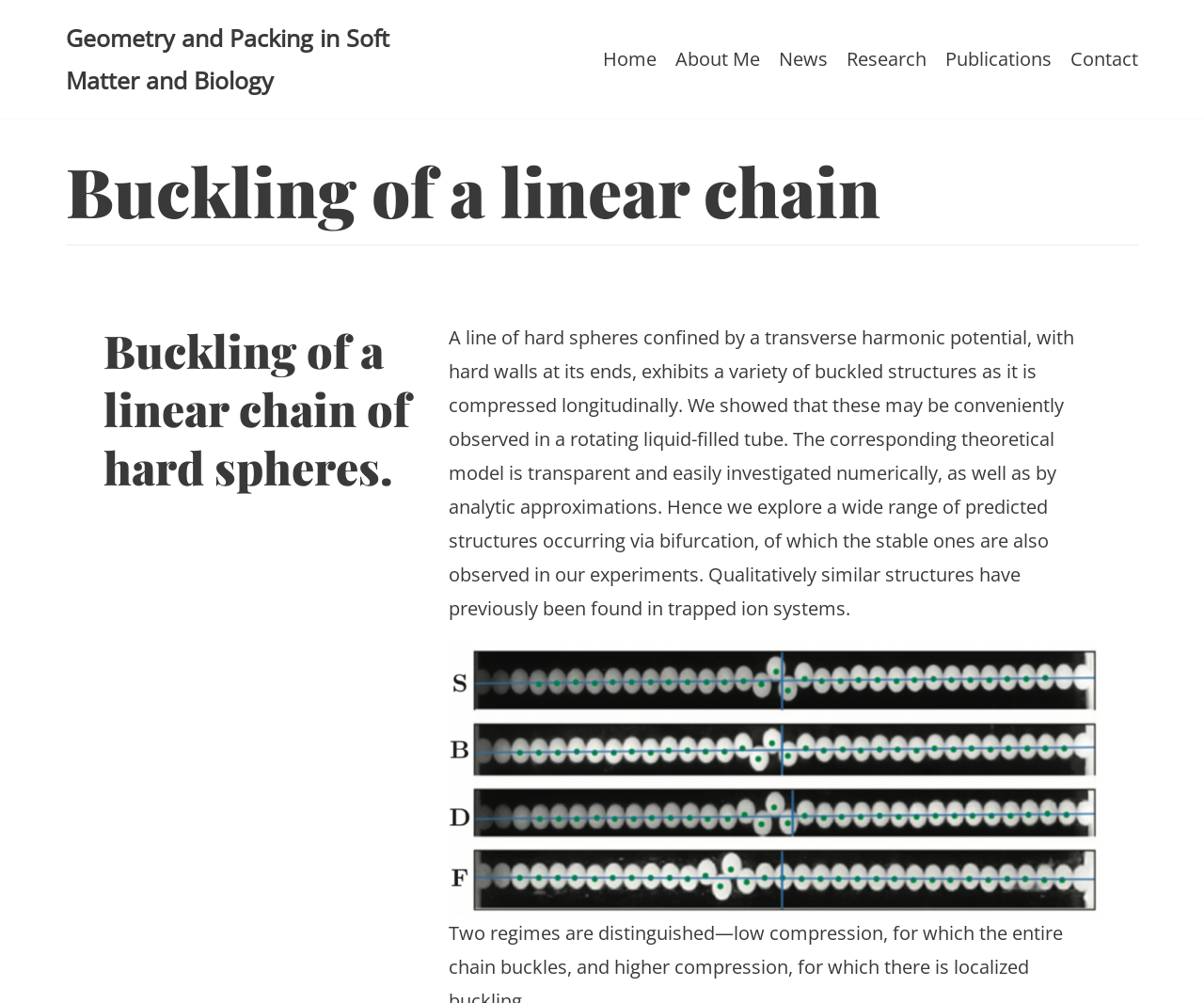Look at the image and write a detailed answer to the question: 
What is the format of the text describing the research?

I observed that the text describing the research is presented in a paragraph format, with multiple sentences providing a detailed explanation of the research topic.